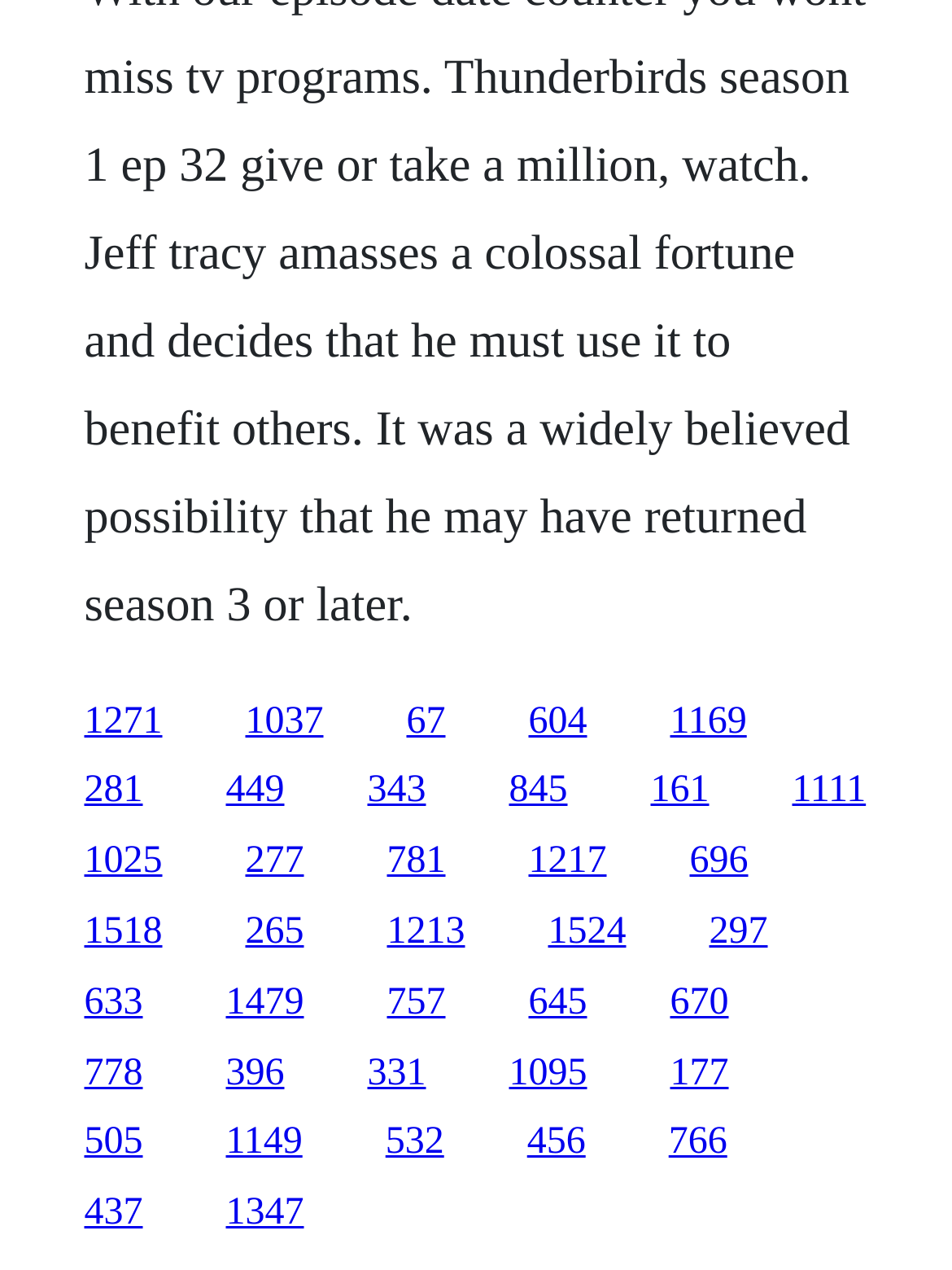Specify the bounding box coordinates of the element's area that should be clicked to execute the given instruction: "go to the ninth link". The coordinates should be four float numbers between 0 and 1, i.e., [left, top, right, bottom].

[0.555, 0.607, 0.617, 0.639]